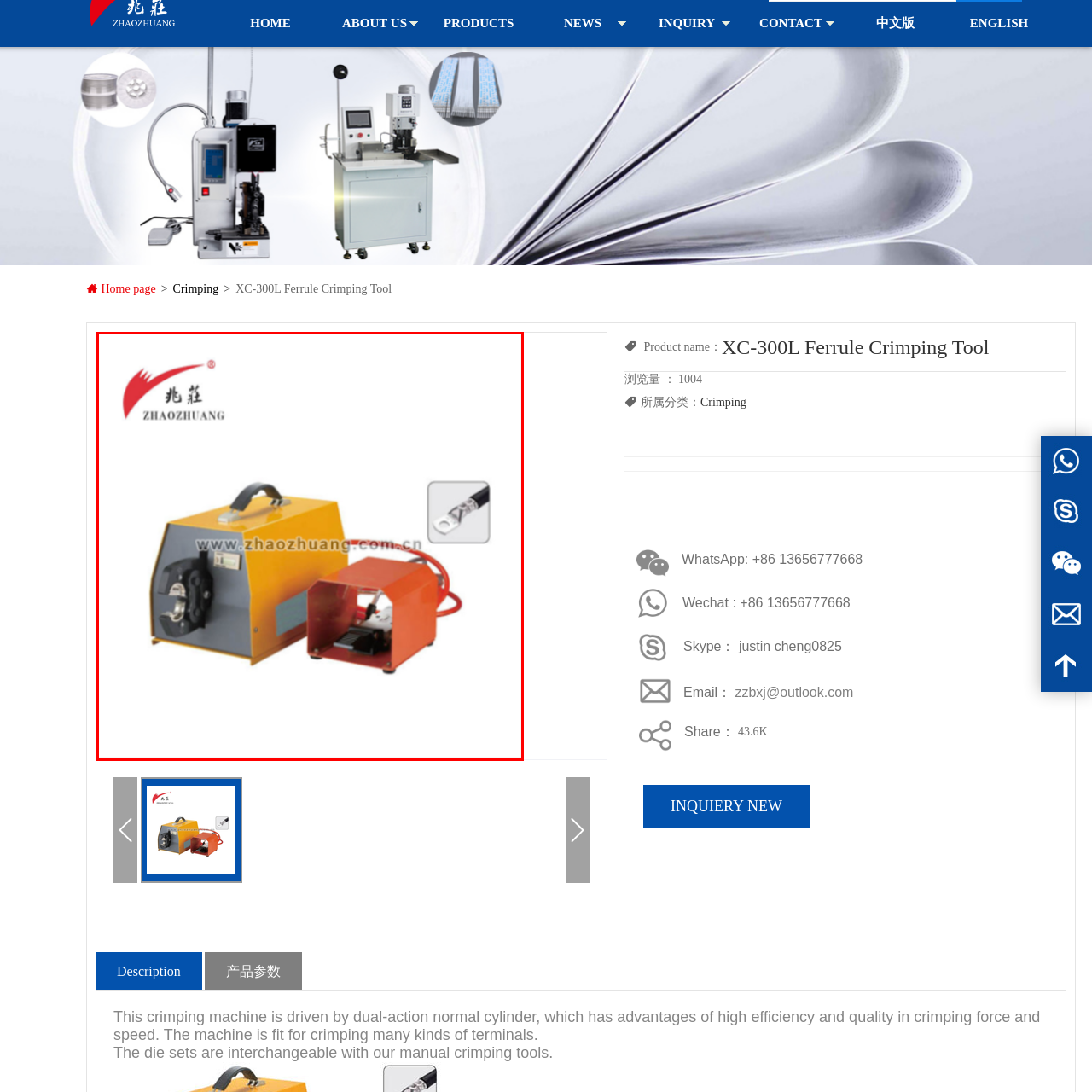Study the image inside the red outline, What is the purpose of the red component? 
Respond with a brief word or phrase.

Auxiliary unit or accessory